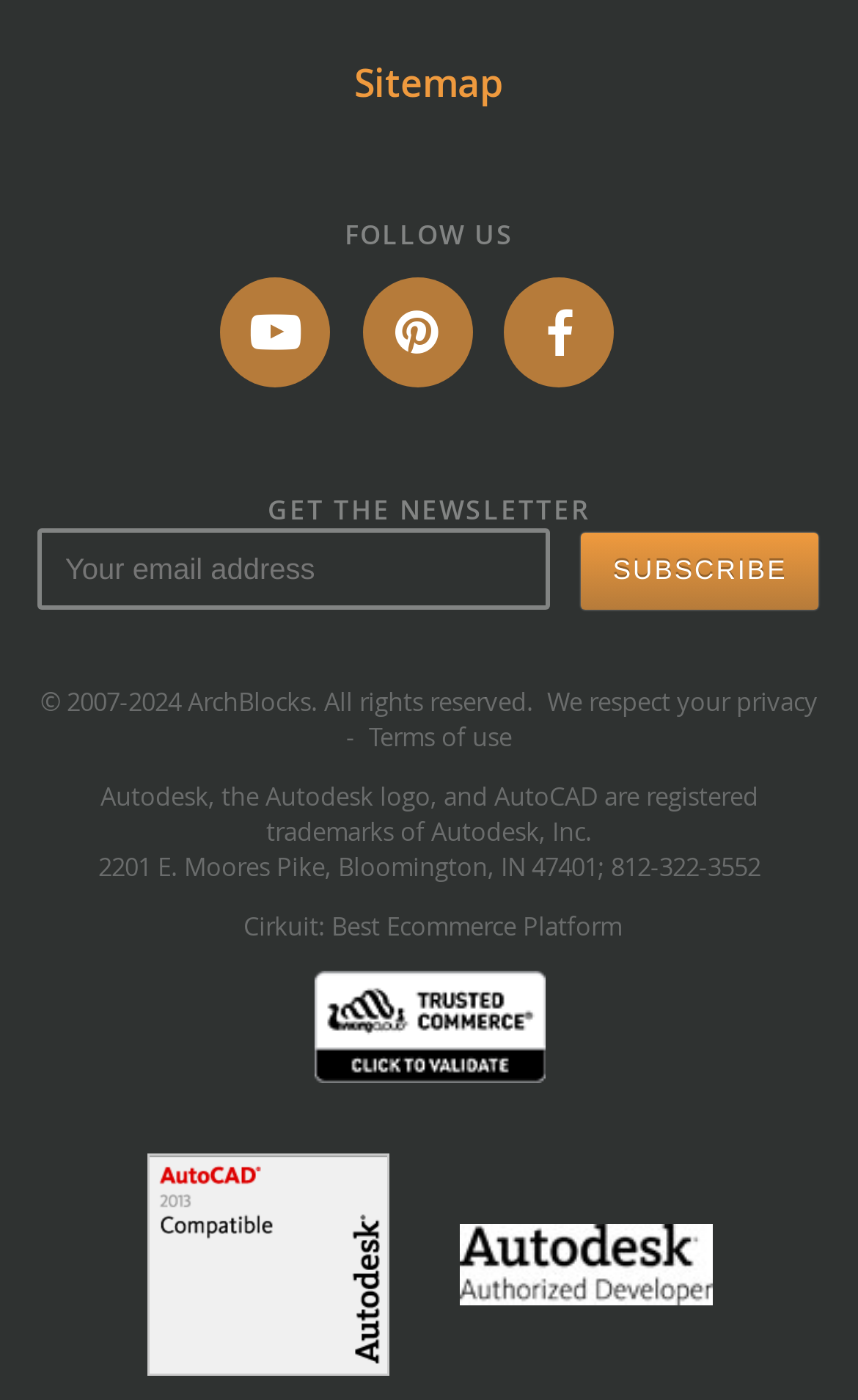How can I get the newsletter?
Based on the image, answer the question with a single word or brief phrase.

Subscribe with email